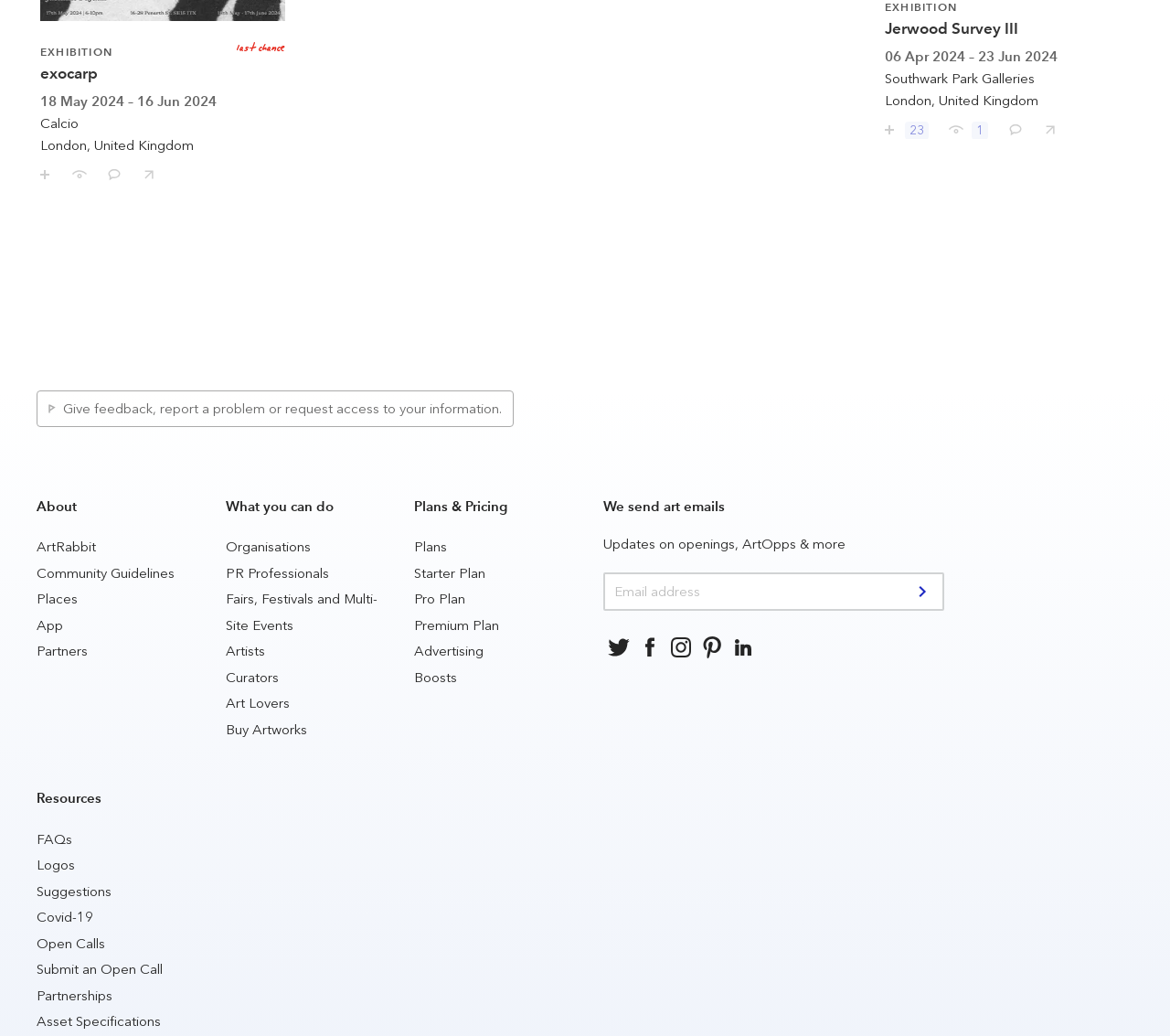What can you do with the 'We send art emails' textbox?
Make sure to answer the question with a detailed and comprehensive explanation.

The 'We send art emails' textbox seems to allow users to subscribe to receive emails about art-related updates, openings, and other information, as indicated by the surrounding text and the submit button.